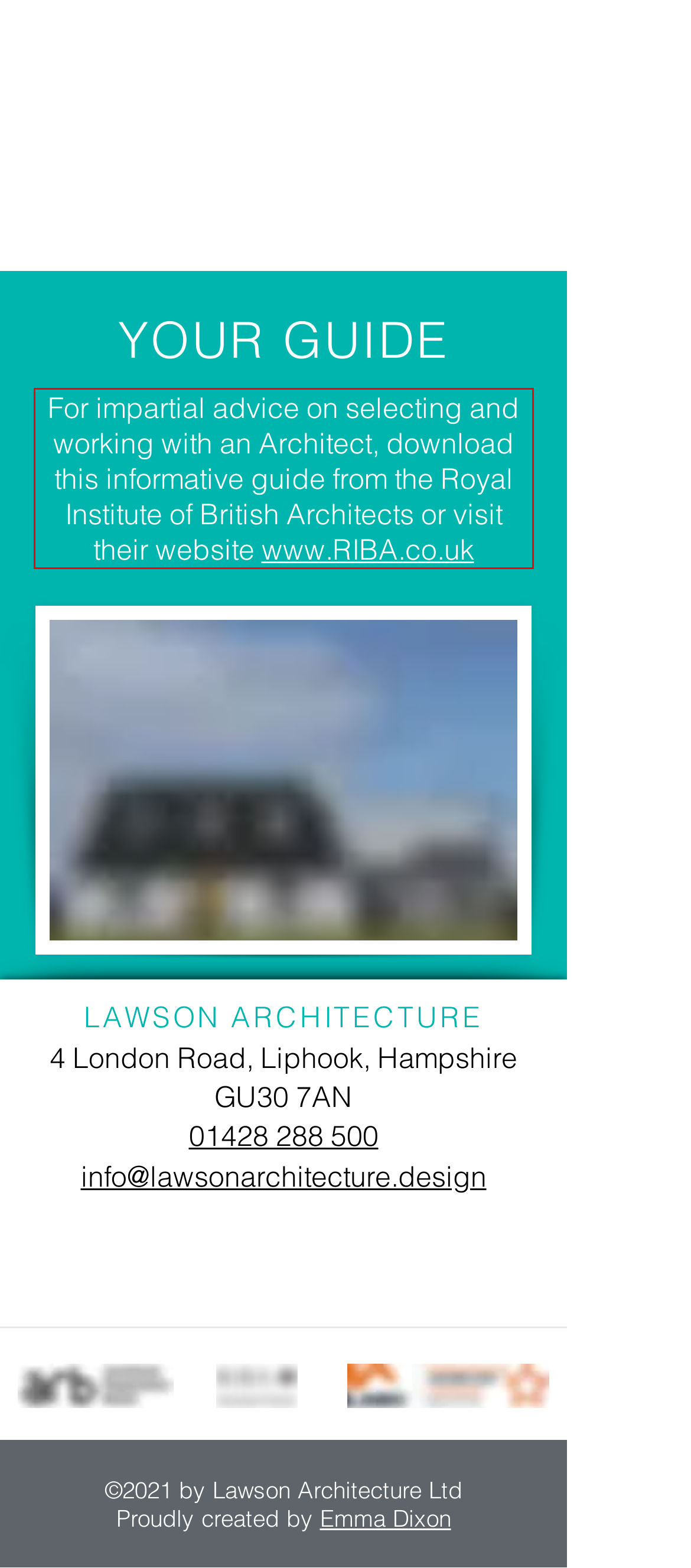The screenshot you have been given contains a UI element surrounded by a red rectangle. Use OCR to read and extract the text inside this red rectangle.

For impartial advice on selecting and working with an Architect, download this informative guide from the Royal Institute of British Architects or visit their website www.RIBA.co.uk